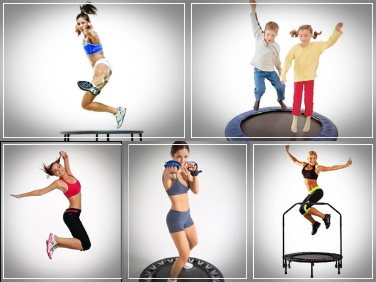How many children are bouncing together?
Please craft a detailed and exhaustive response to the question.

In the top left section of the image, there are two children bouncing together on a trampoline, one wearing colorful attire and the other wearing a cheerful yellow sweater, highlighting the fun and playful aspect of trampoline use for kids.